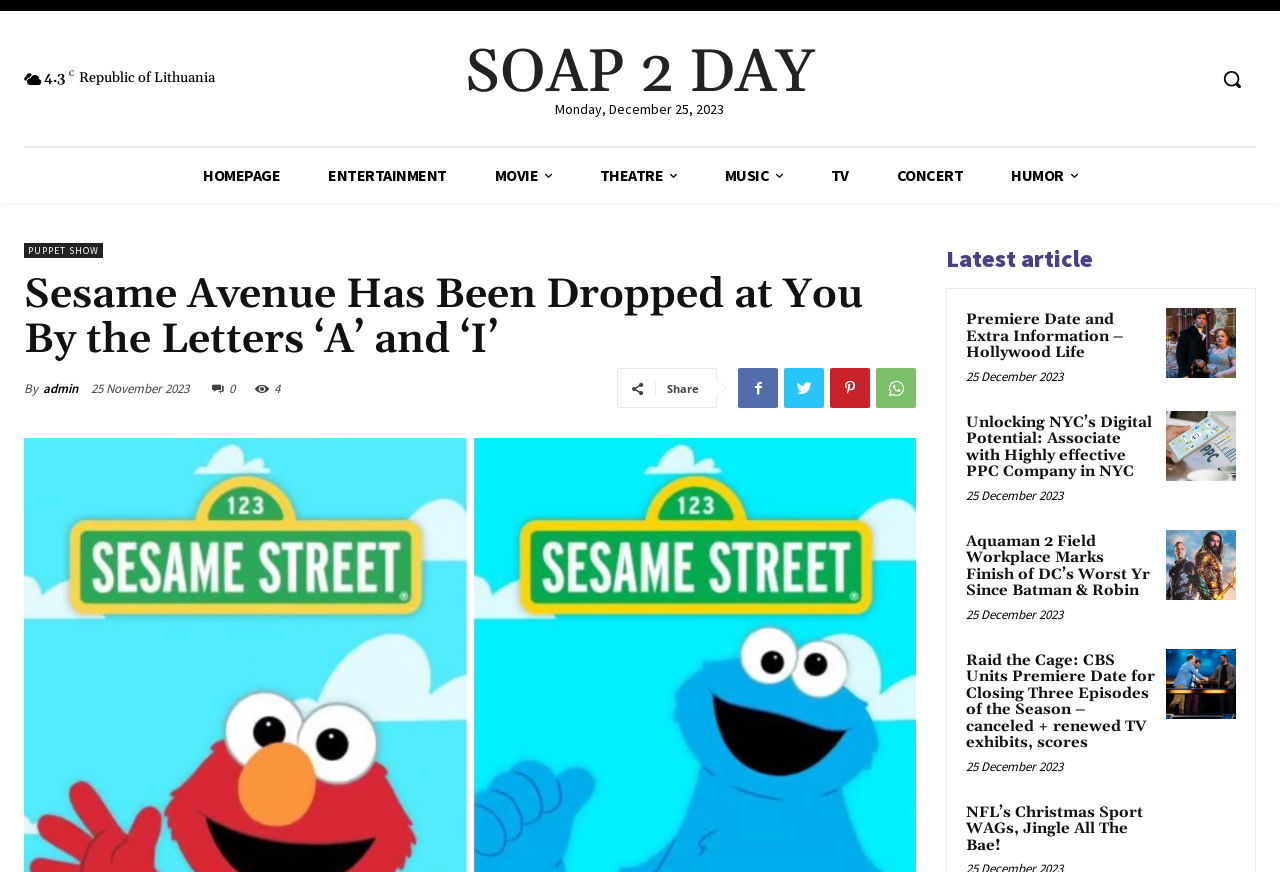Identify the bounding box coordinates of the part that should be clicked to carry out this instruction: "Share an article".

[0.521, 0.437, 0.546, 0.454]